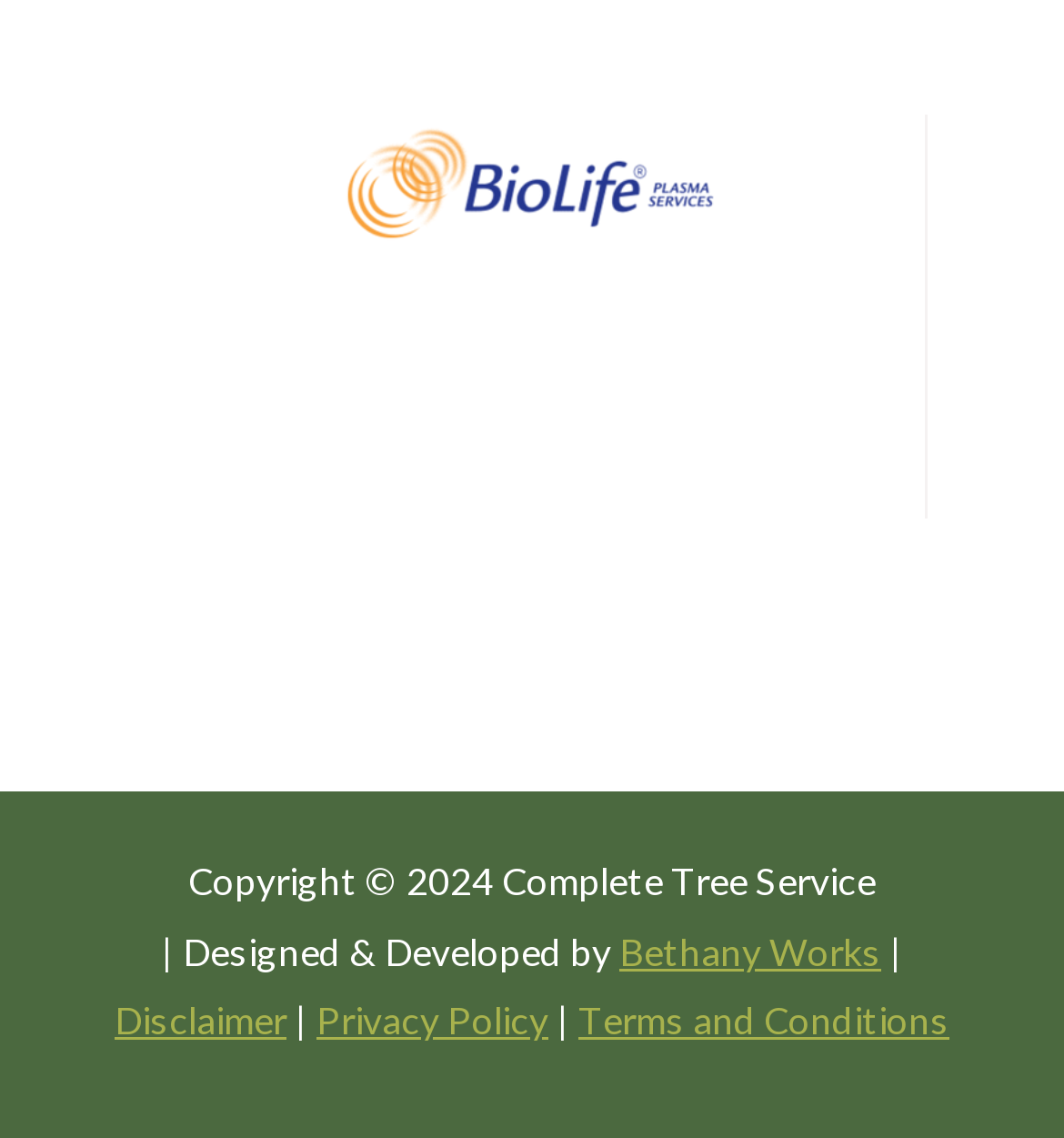Using the description: "Disclaimer", determine the UI element's bounding box coordinates. Ensure the coordinates are in the format of four float numbers between 0 and 1, i.e., [left, top, right, bottom].

[0.108, 0.876, 0.269, 0.916]